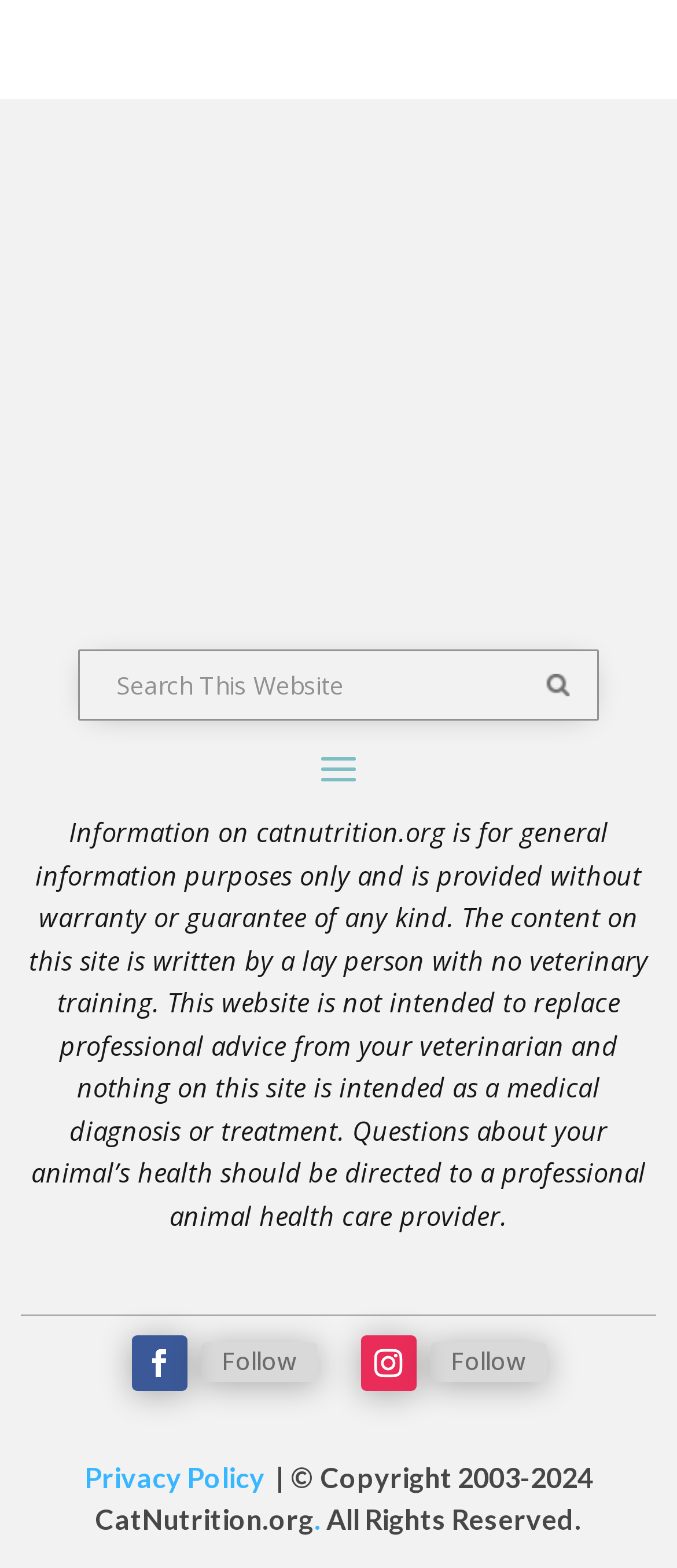Pinpoint the bounding box coordinates of the clickable area needed to execute the instruction: "Follow on social media". The coordinates should be specified as four float numbers between 0 and 1, i.e., [left, top, right, bottom].

[0.296, 0.856, 0.468, 0.881]